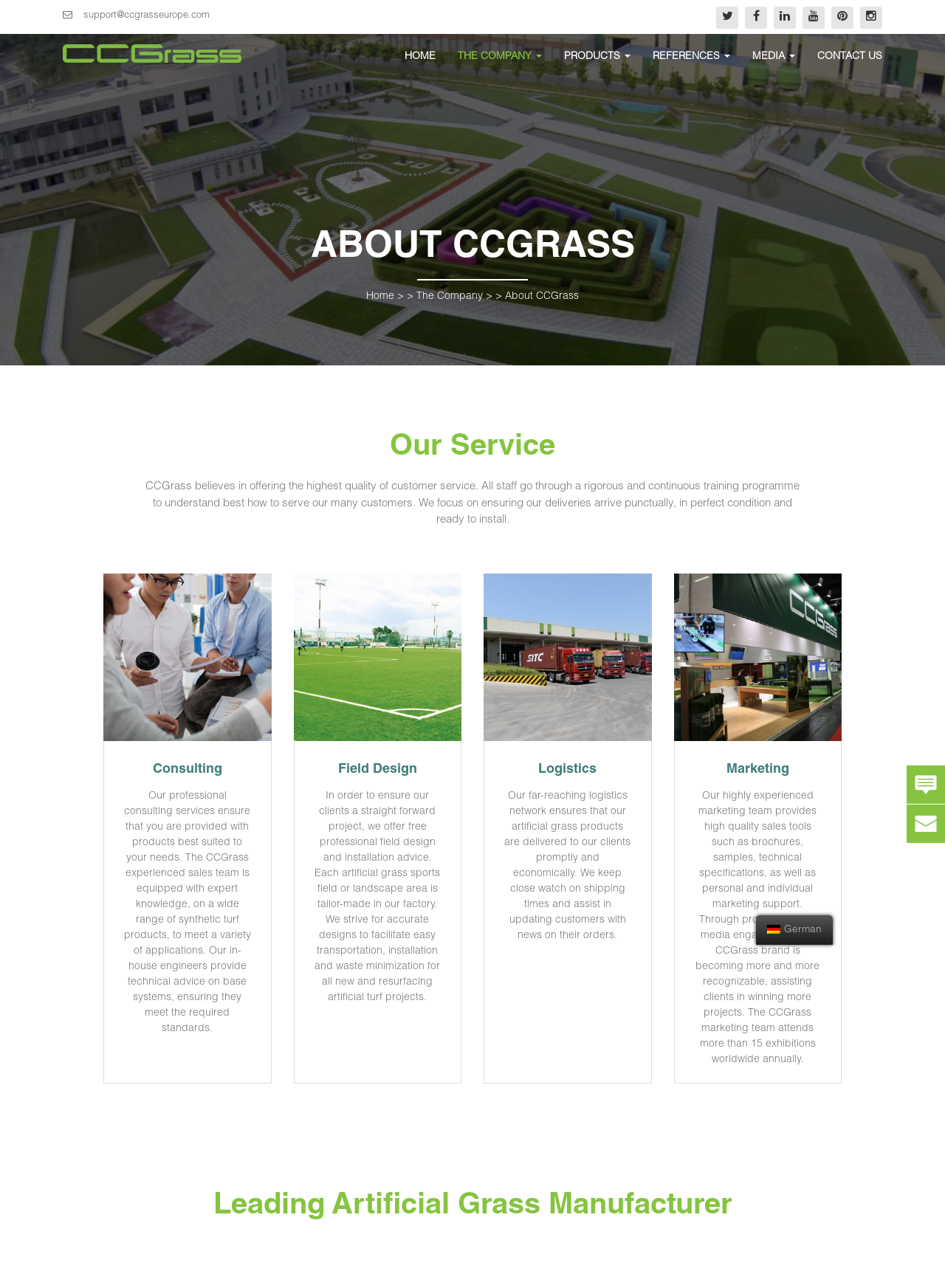Please answer the following question using a single word or phrase: 
What social media platforms are linked?

Twitter, Youtube, Pinterest